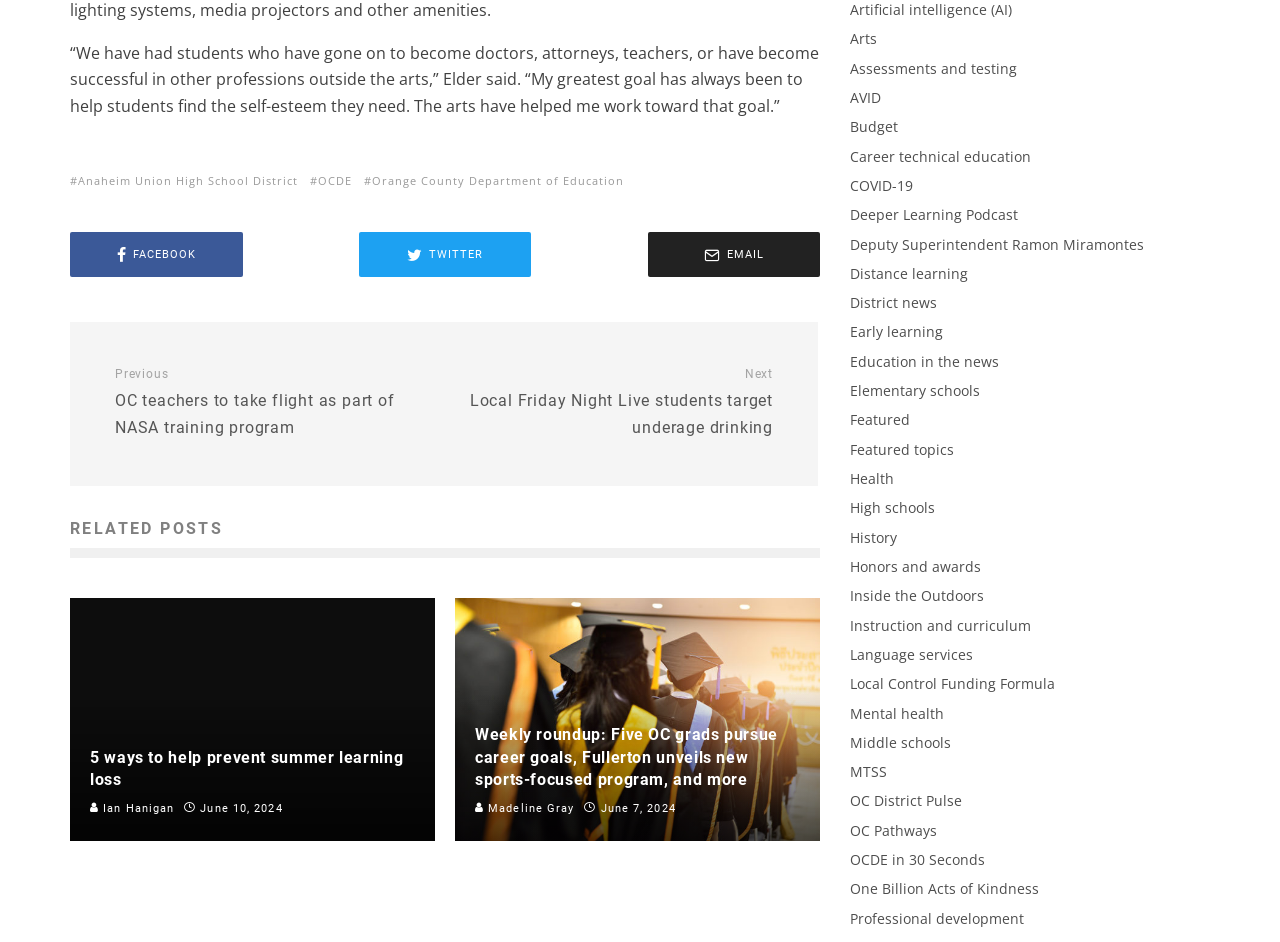Please find the bounding box coordinates of the section that needs to be clicked to achieve this instruction: "Read the article '5 ways to help prevent summer learning loss'".

[0.07, 0.794, 0.315, 0.838]